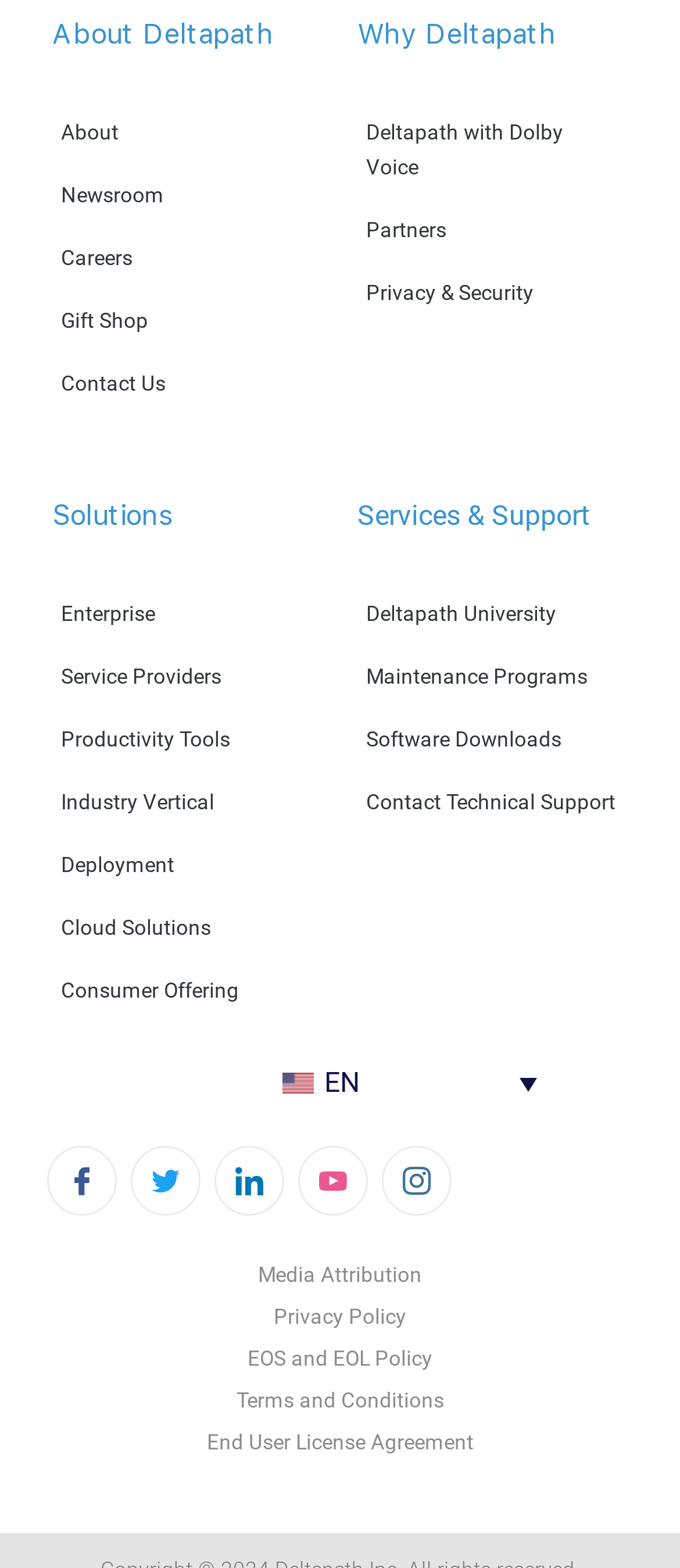Please mark the clickable region by giving the bounding box coordinates needed to complete this instruction: "Contact us through whatsapp".

None